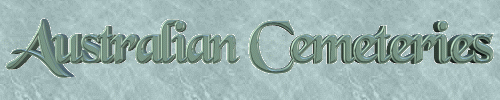What is the likely purpose of the logo?
Look at the image and provide a short answer using one word or a phrase.

Webpage title